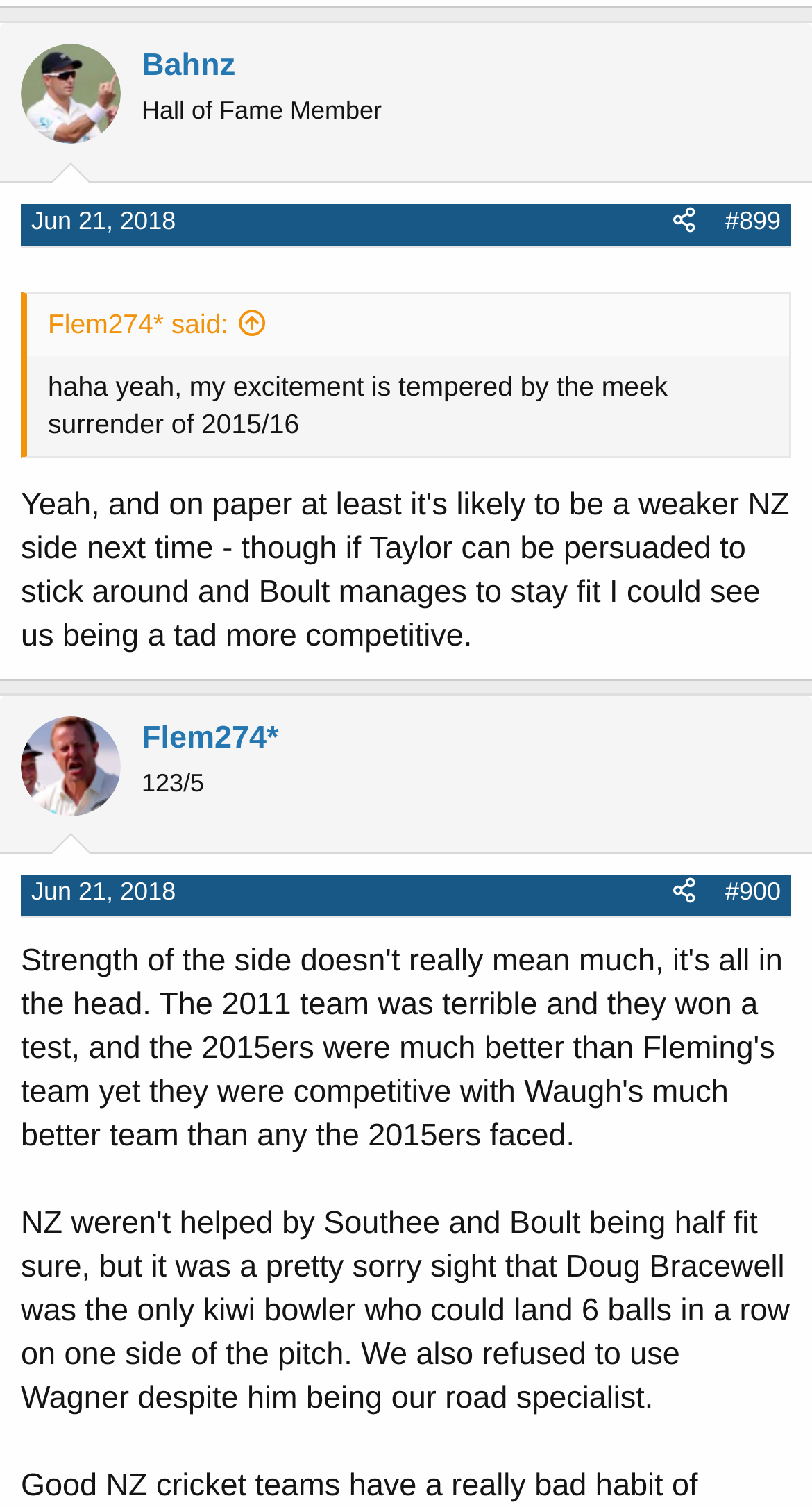What is the name of the forum software used?
From the image, provide a succinct answer in one word or a short phrase.

XenForo